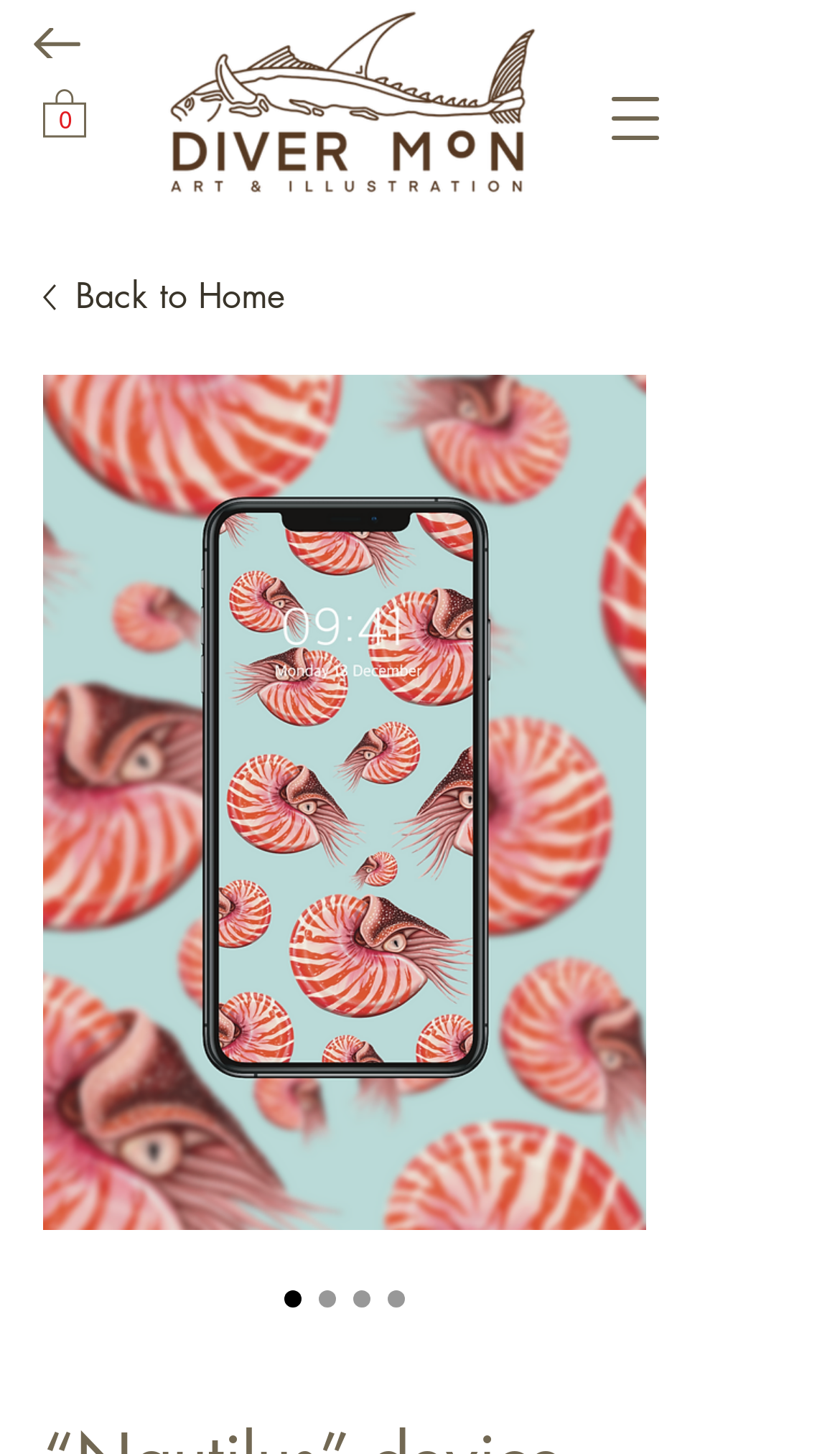Provide a comprehensive description of the webpage.

The webpage features a prominent image of the Chambered Nautilus (Nautilus pompilius) at the top, taking up most of the width and about one-seventh of the height of the page. Below the image, there is a link to "Cart with 0 items" on the left, accompanied by a small SVG icon. On the right side, there is a button to "Open navigation menu".

When the navigation menu is opened, it reveals a link to "Back to Home" with a small image on the left, followed by a large image of the "Nautilus" device wallpaper, which takes up most of the width and about three-quarters of the height of the page. Below the large image, there are four radio buttons, all labeled as "“Nautilus” device wallpaper", with the first one being selected by default. The radio buttons are aligned horizontally and spaced evenly apart.